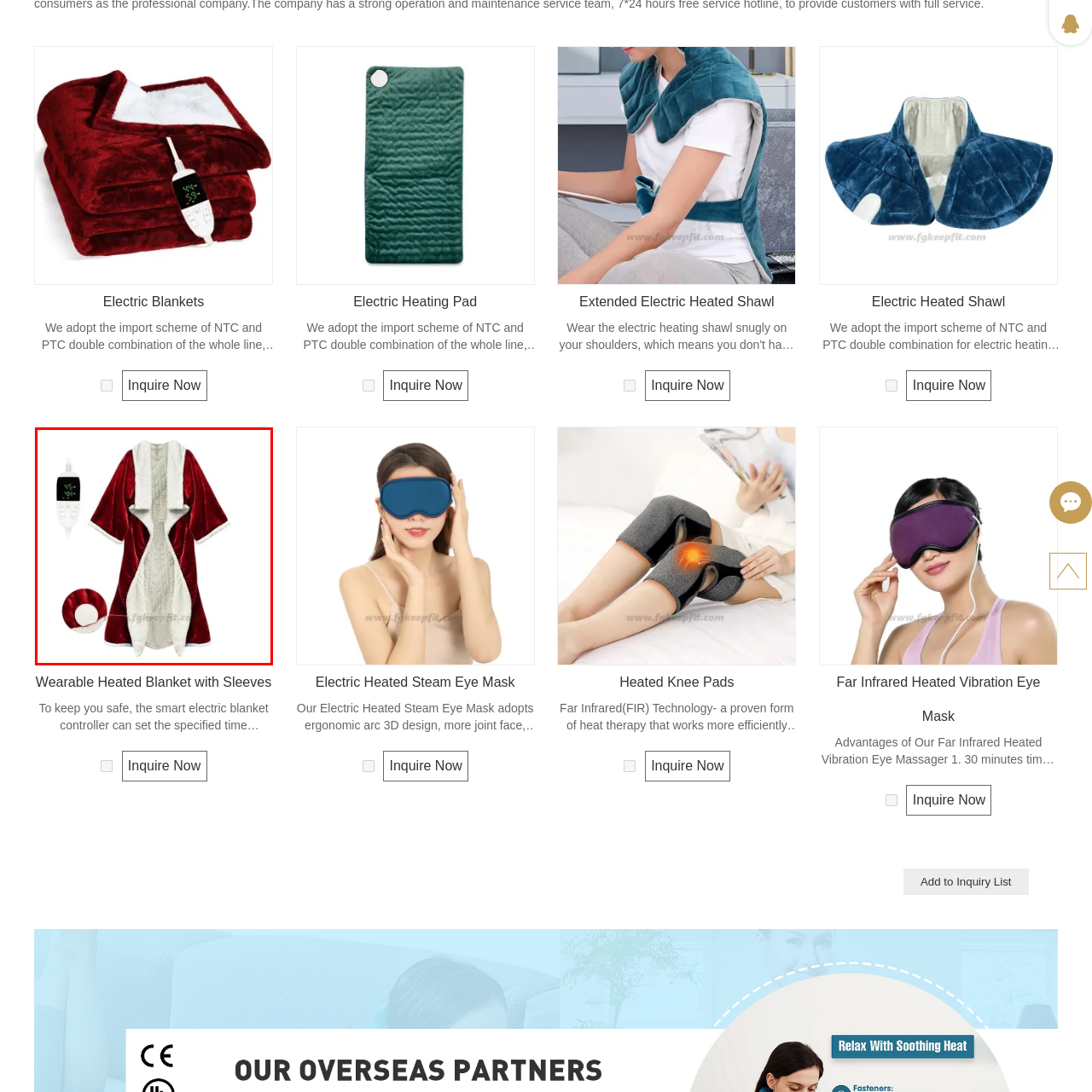Create a detailed description of the image enclosed by the red bounding box.

This image showcases a luxurious Wearable Heated Blanket with Sleeves, designed for ultimate comfort and warmth. The blanket features a rich red exterior made from soft, plush fabric, complemented by a cozy white interior. It has a stylish open-front design that allows for freedom of movement while providing a snug fit. Accompanying the blanket is a functional multi-function controller with an LCD screen, enabling users to easily set their desired temperature and timer for personalized warmth. This innovative design ensures warmth during chilly days while allowing the wearer to stay active and comfortable, making it perfect for lounging at home or staying warm while working.